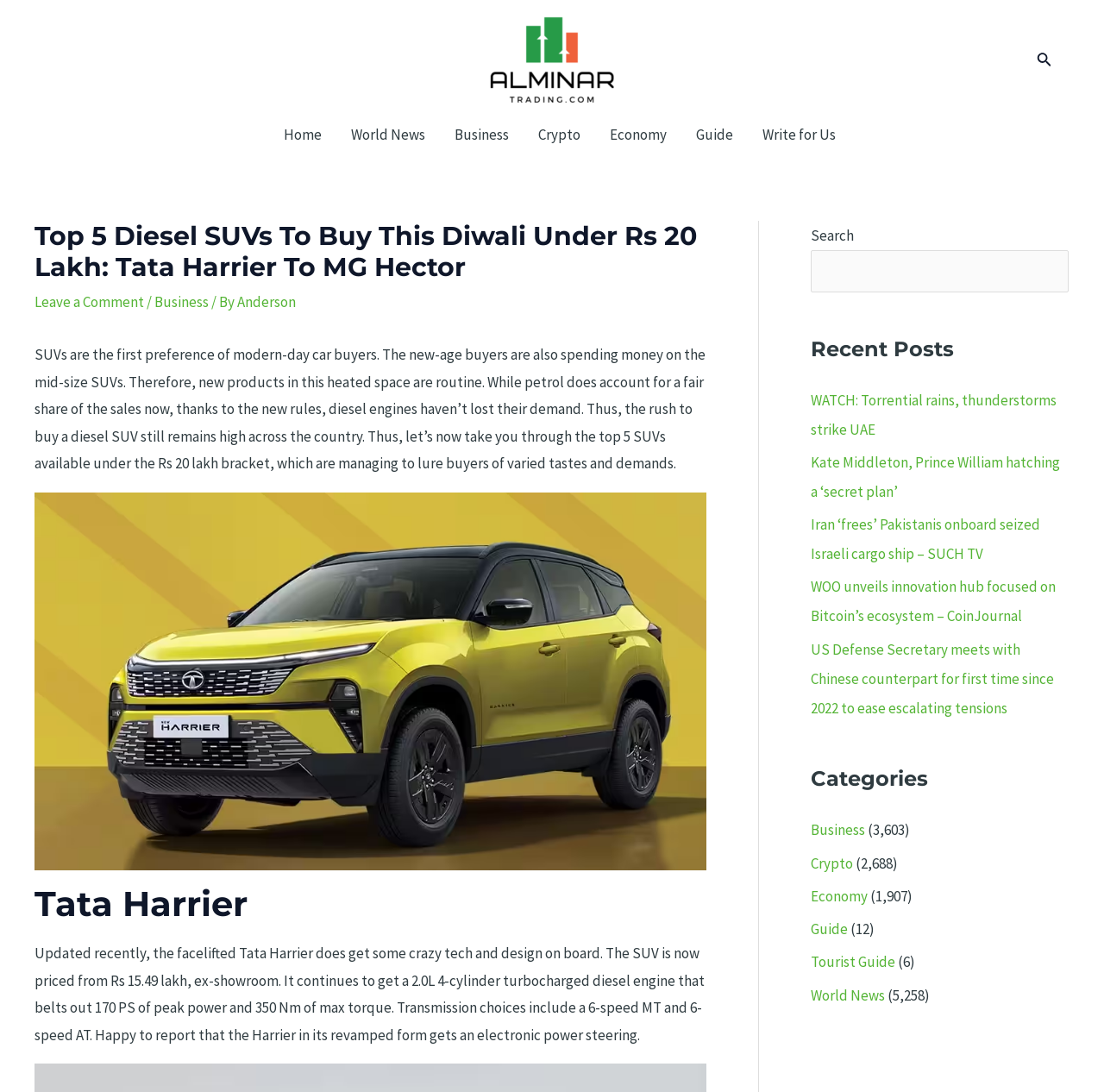Please predict the bounding box coordinates of the element's region where a click is necessary to complete the following instruction: "Read the article about Tata Harrier". The coordinates should be represented by four float numbers between 0 and 1, i.e., [left, top, right, bottom].

[0.031, 0.811, 0.64, 0.845]